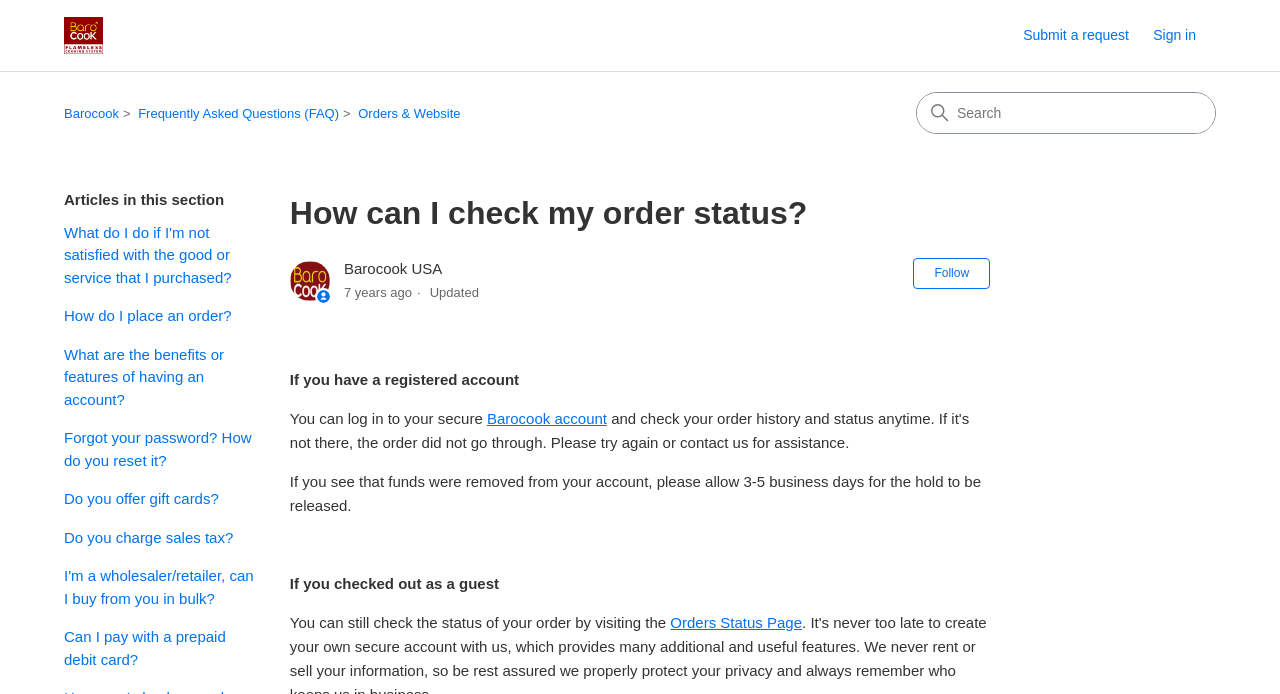How can guests check their order status?
With the help of the image, please provide a detailed response to the question.

According to the webpage, if a user checked out as a guest, they can still check the status of their order by visiting the Orders Status Page, which is linked on the webpage.